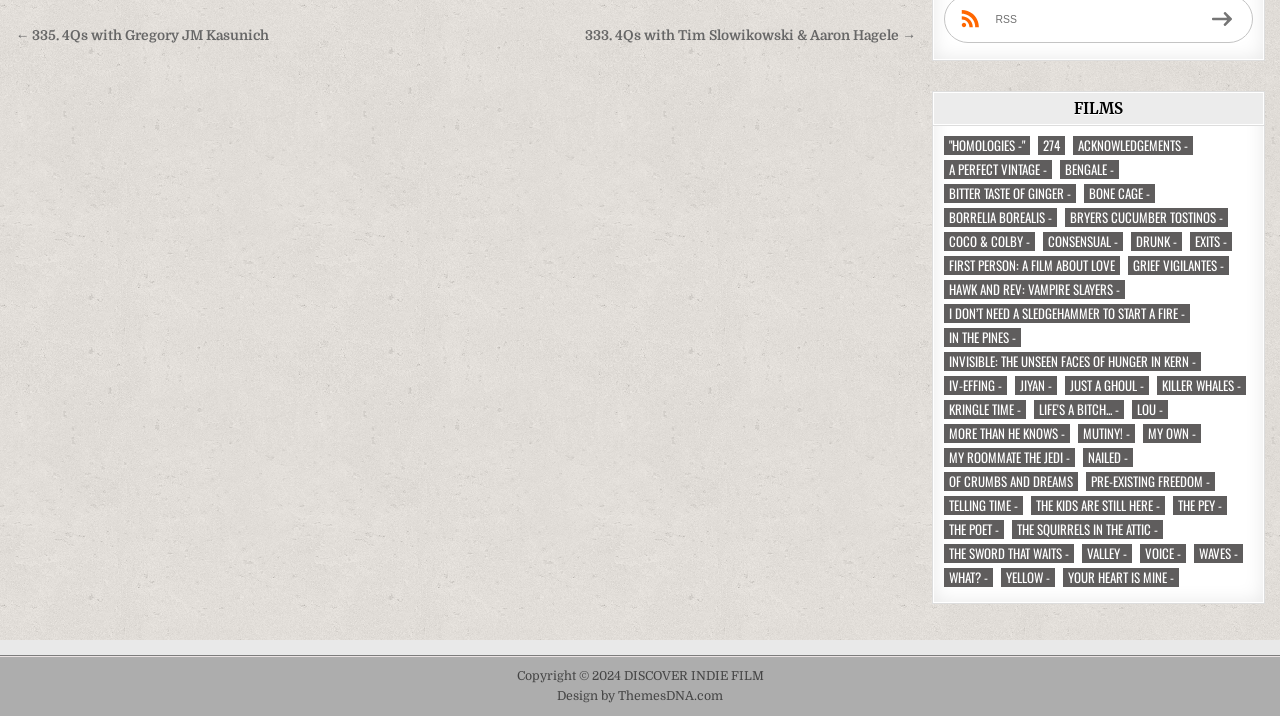Calculate the bounding box coordinates of the UI element given the description: "274".

[0.811, 0.19, 0.832, 0.216]